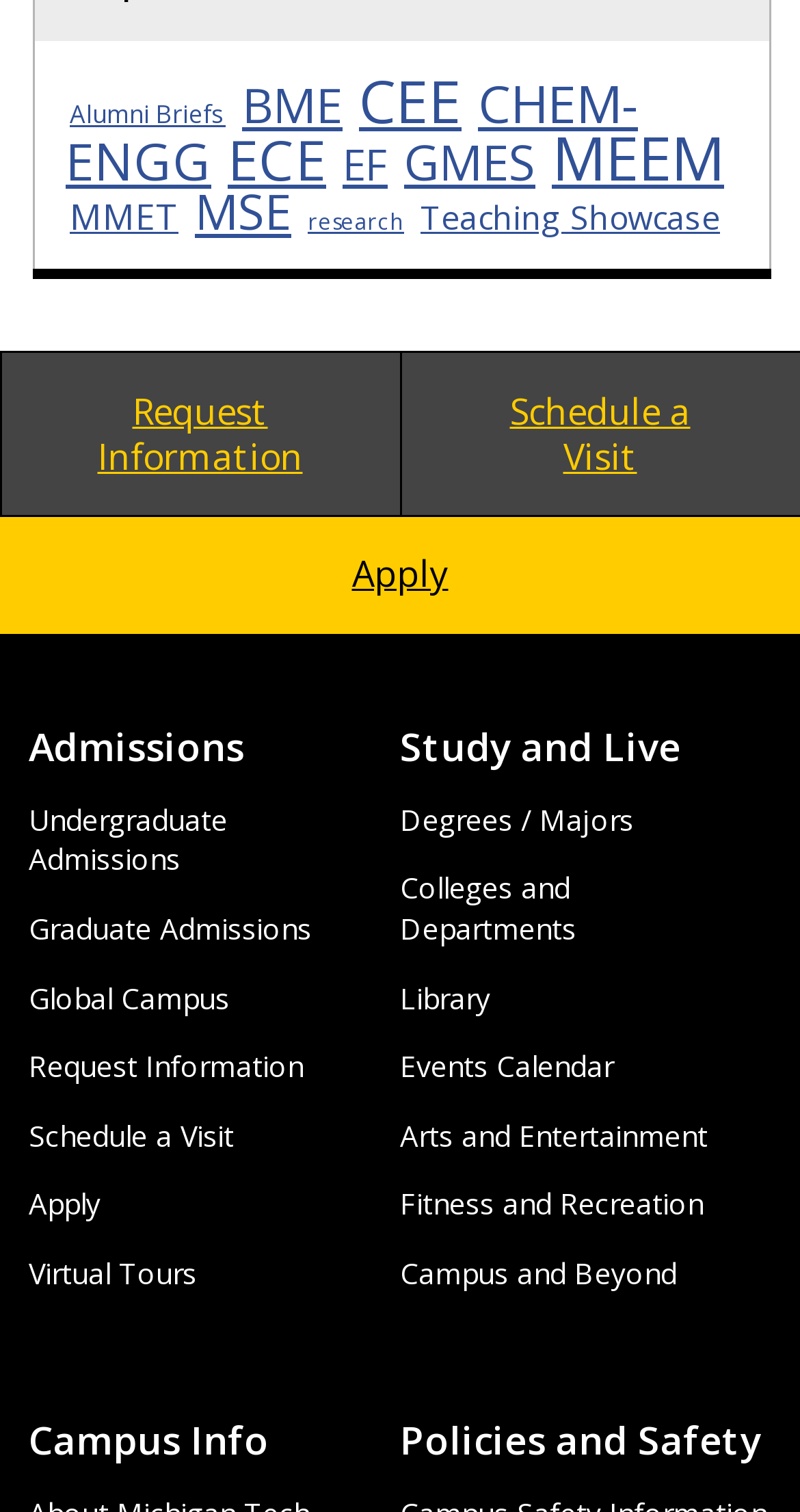Using the given description, provide the bounding box coordinates formatted as (top-left x, top-left y, bottom-right x, bottom-right y), with all values being floating point numbers between 0 and 1. Description: CHEM-ENGG

[0.082, 0.044, 0.797, 0.129]